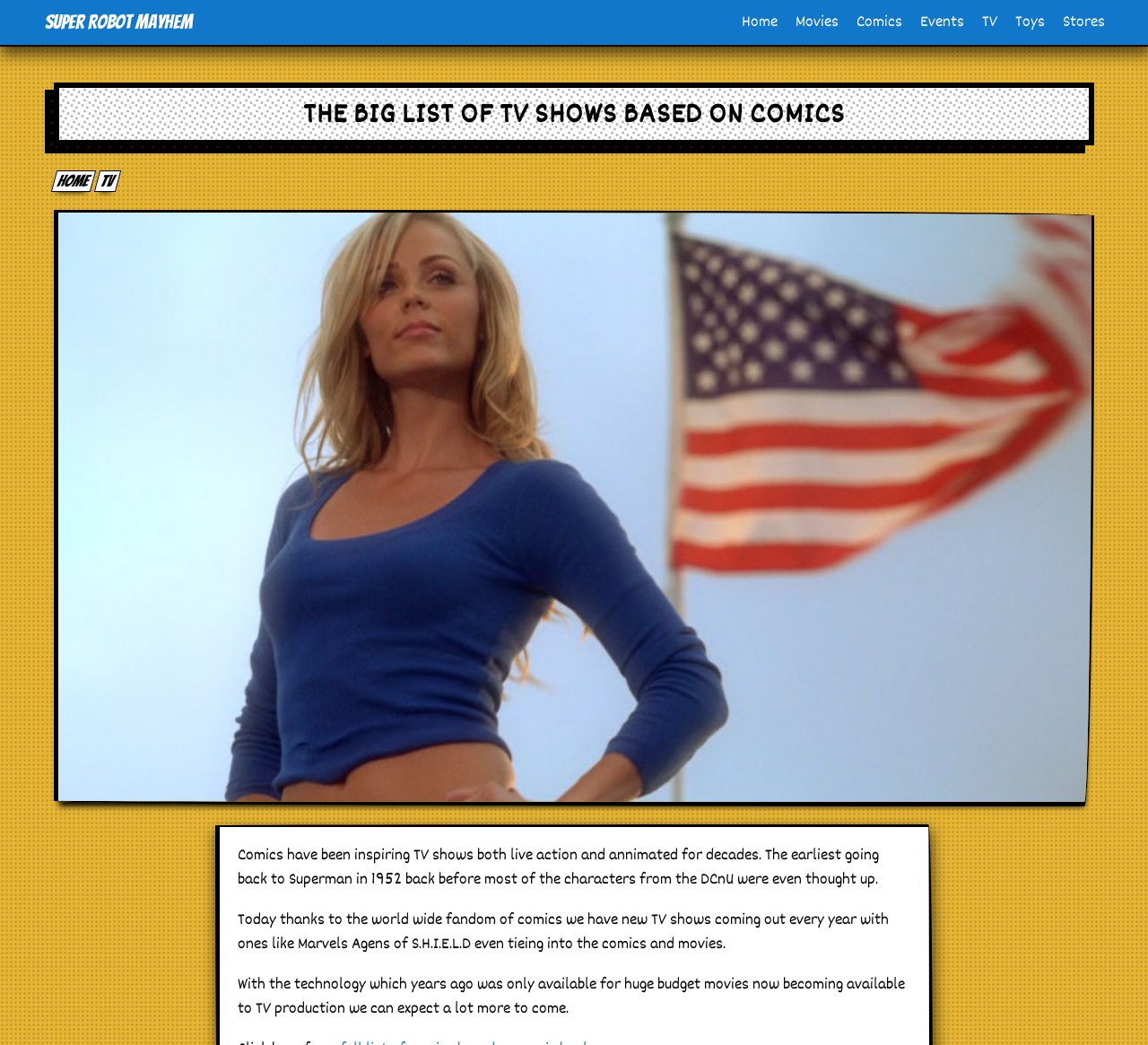Locate and provide the bounding box coordinates for the HTML element that matches this description: "Super Robot Mayhem".

[0.039, 0.011, 0.168, 0.031]